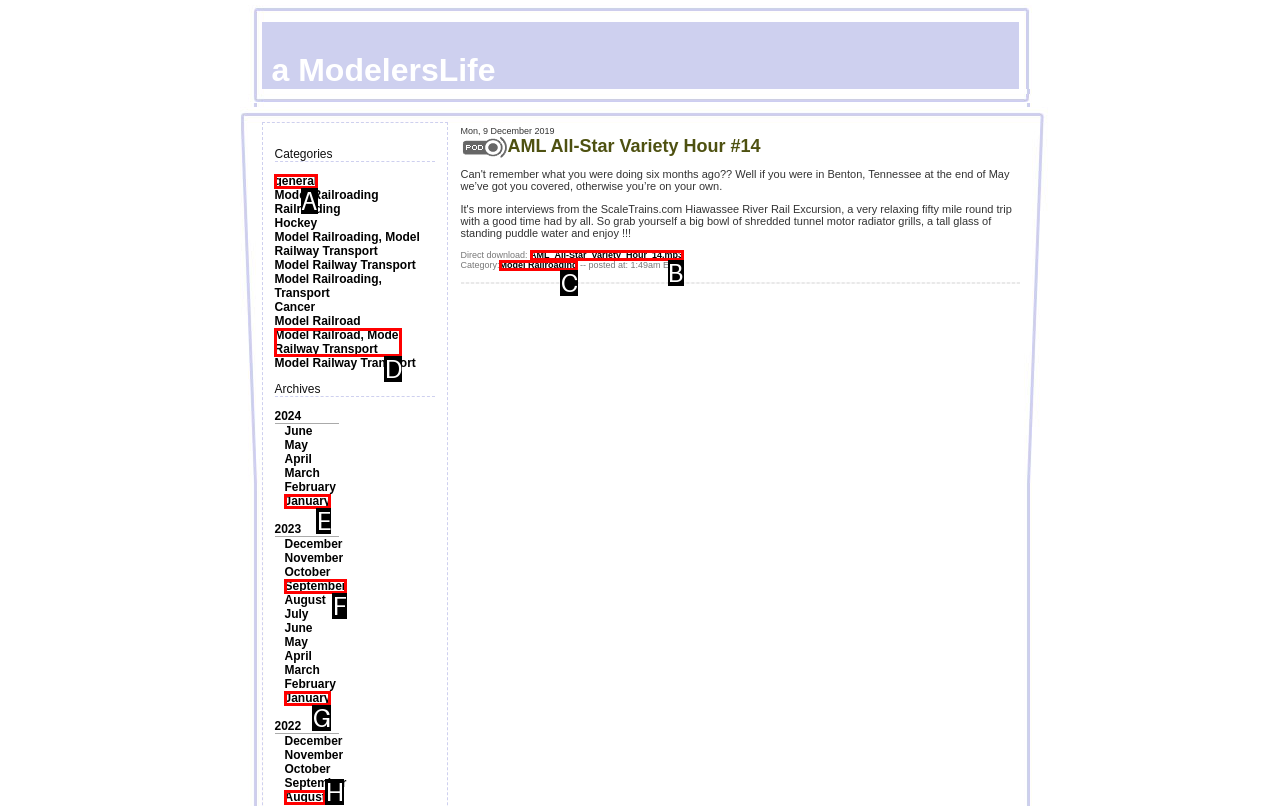Given the description: Model Railroading, identify the matching HTML element. Provide the letter of the correct option.

C